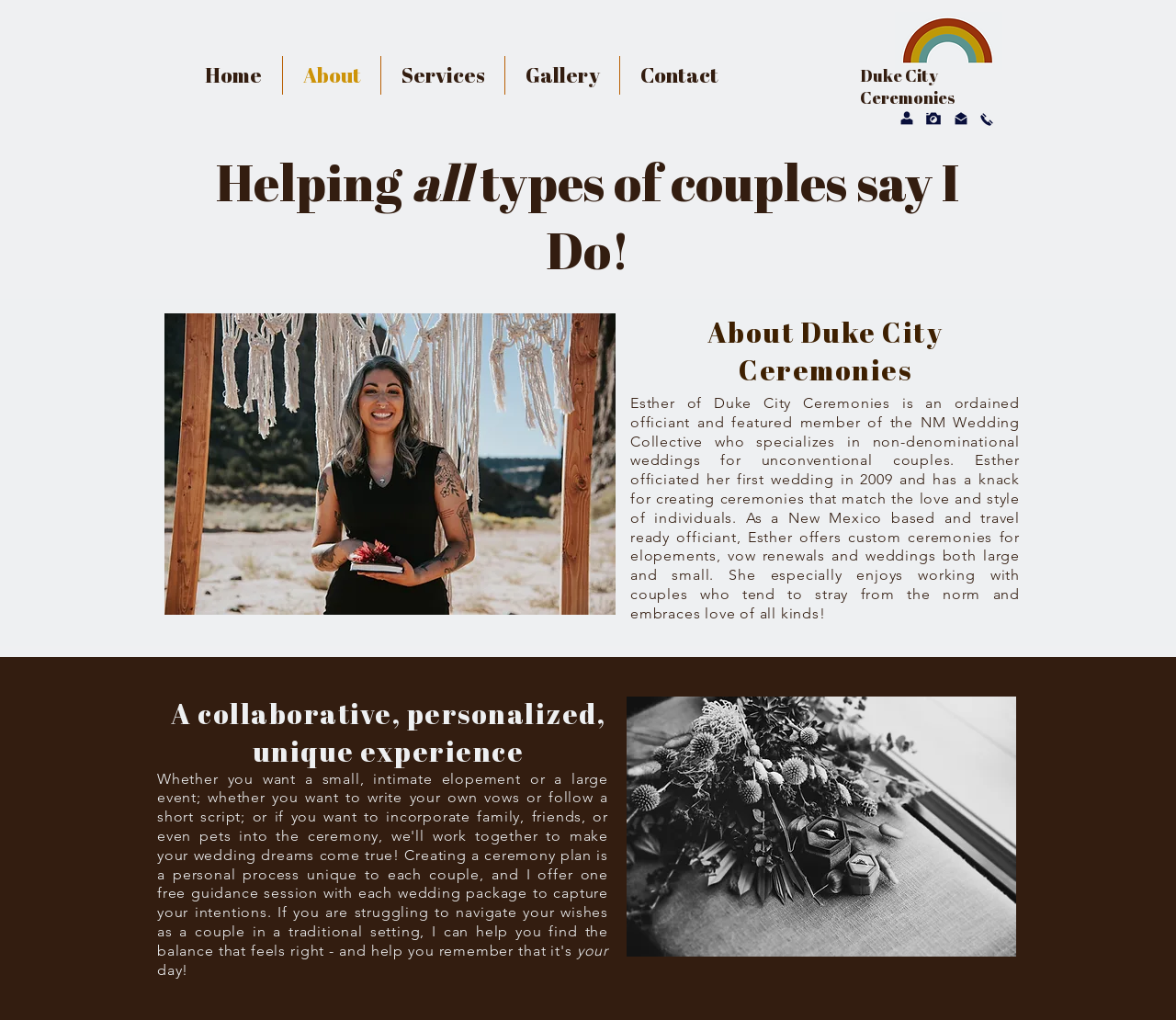Use a single word or phrase to answer the question:
What is the purpose of Duke City Ceremonies?

Wedding ceremonies